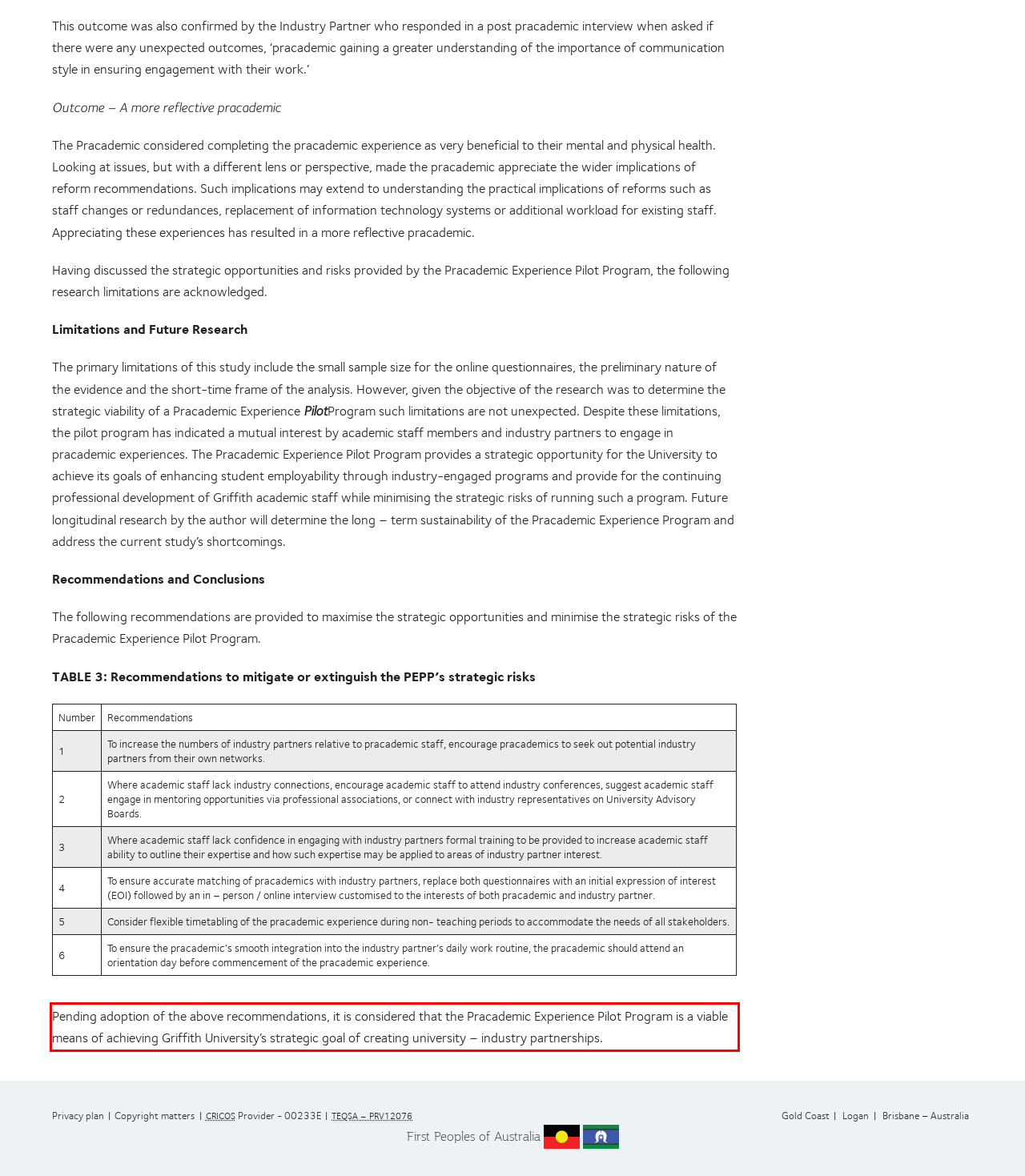You are given a screenshot with a red rectangle. Identify and extract the text within this red bounding box using OCR.

Pending adoption of the above recommendations, it is considered that the Pracademic Experience Pilot Program is a viable means of achieving Griffith University’s strategic goal of creating university – industry partnerships.